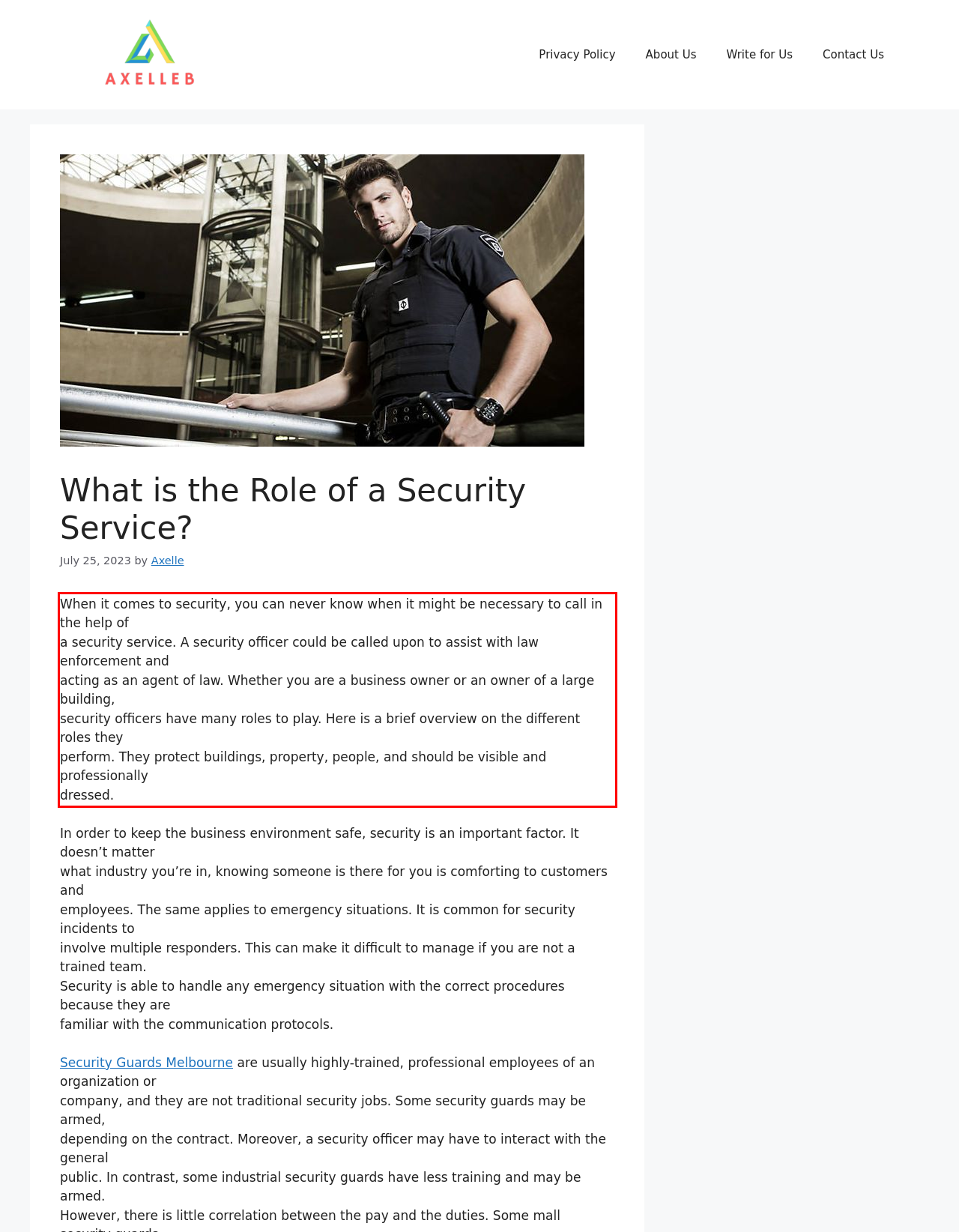You are presented with a webpage screenshot featuring a red bounding box. Perform OCR on the text inside the red bounding box and extract the content.

When it comes to security, you can never know when it might be necessary to call in the help of a security service. A security officer could be called upon to assist with law enforcement and acting as an agent of law. Whether you are a business owner or an owner of a large building, security officers have many roles to play. Here is a brief overview on the different roles they perform. They protect buildings, property, people, and should be visible and professionally dressed.